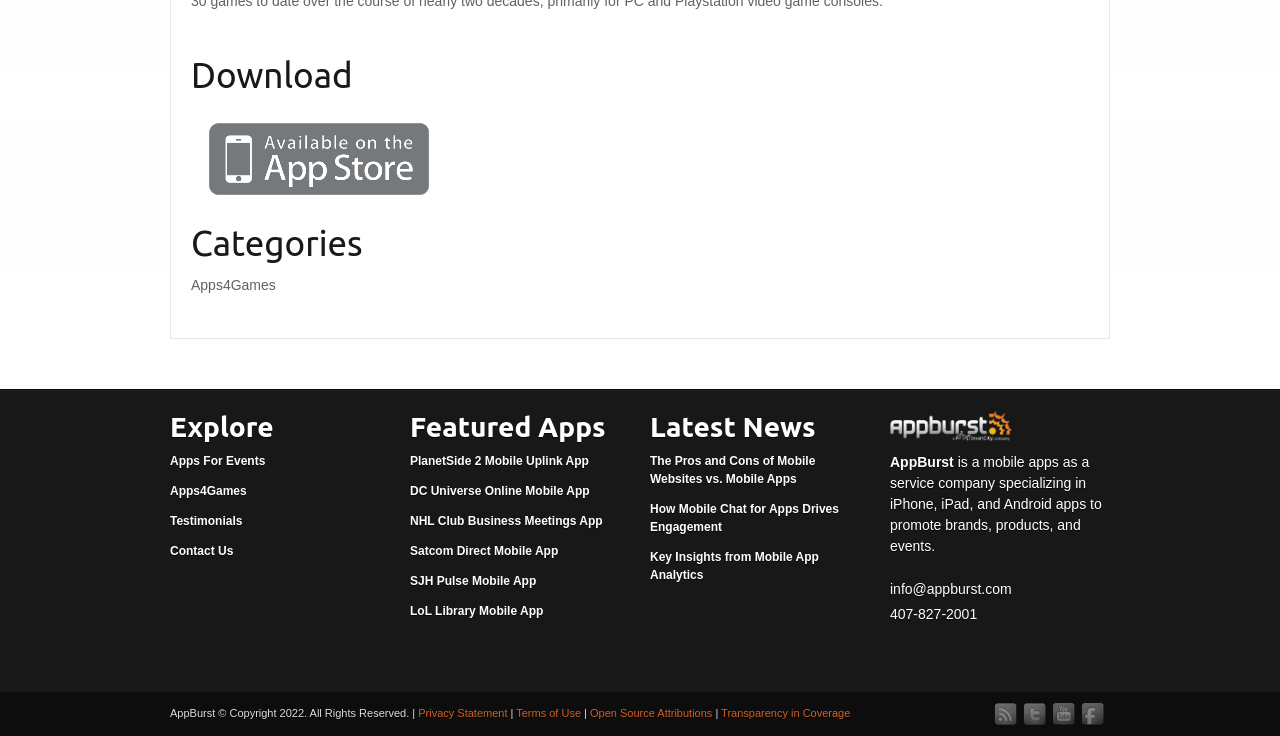Determine the bounding box for the UI element as described: "DC Universe Online Mobile App". The coordinates should be represented as four float numbers between 0 and 1, formatted as [left, top, right, bottom].

[0.32, 0.658, 0.461, 0.677]